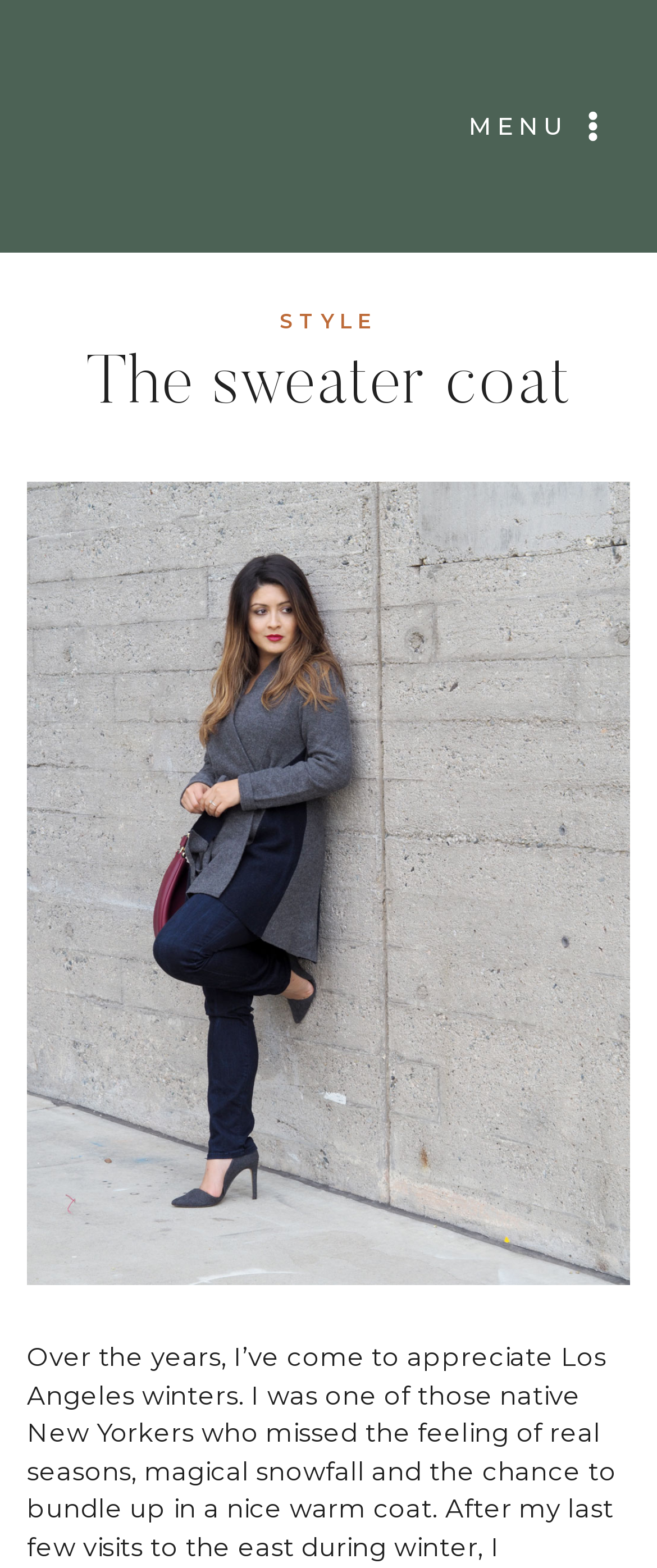Generate the text content of the main headline of the webpage.

The sweater coat